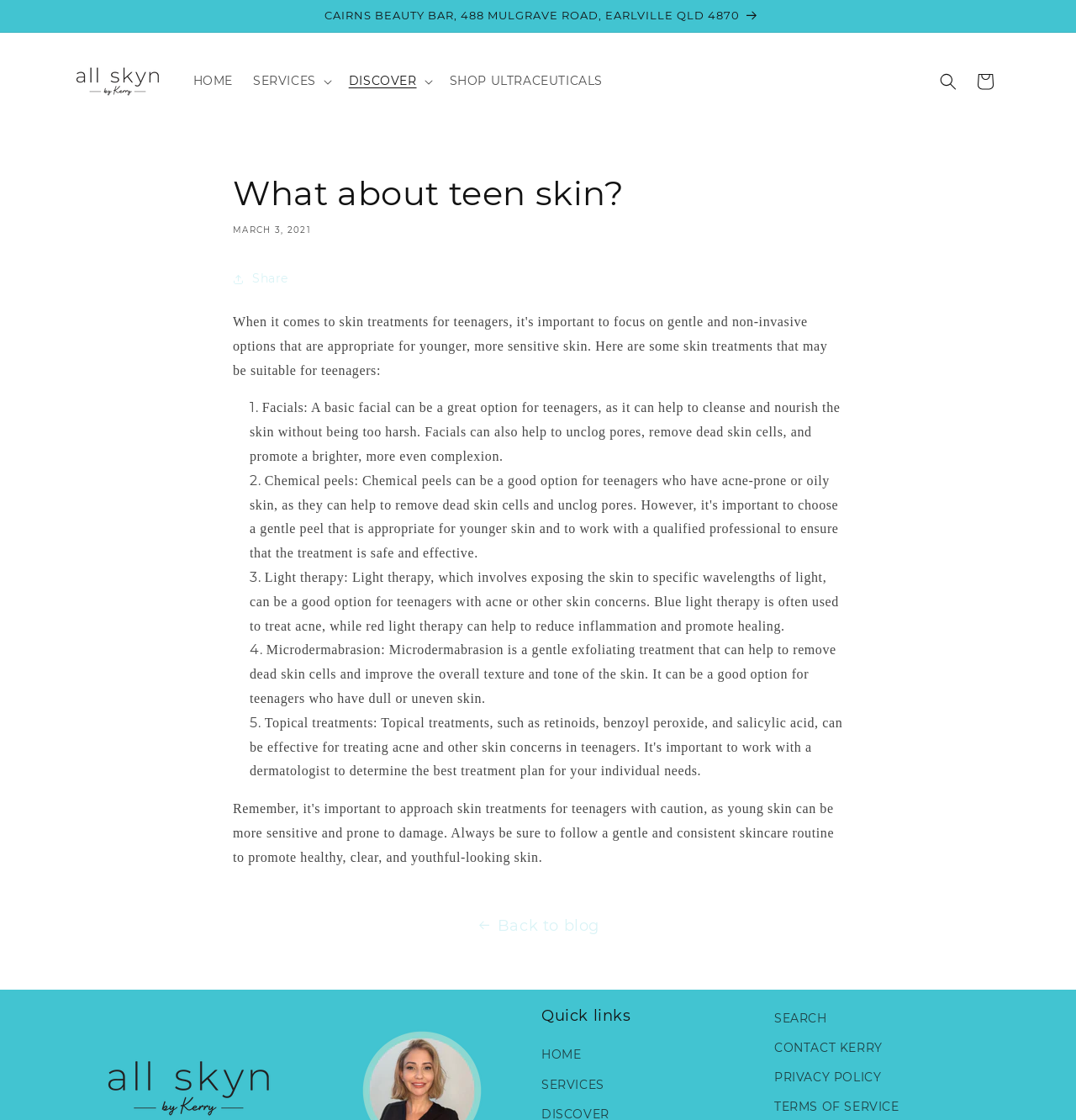Please specify the bounding box coordinates of the clickable region necessary for completing the following instruction: "View the 'SERVICES' menu". The coordinates must consist of four float numbers between 0 and 1, i.e., [left, top, right, bottom].

[0.226, 0.057, 0.315, 0.088]